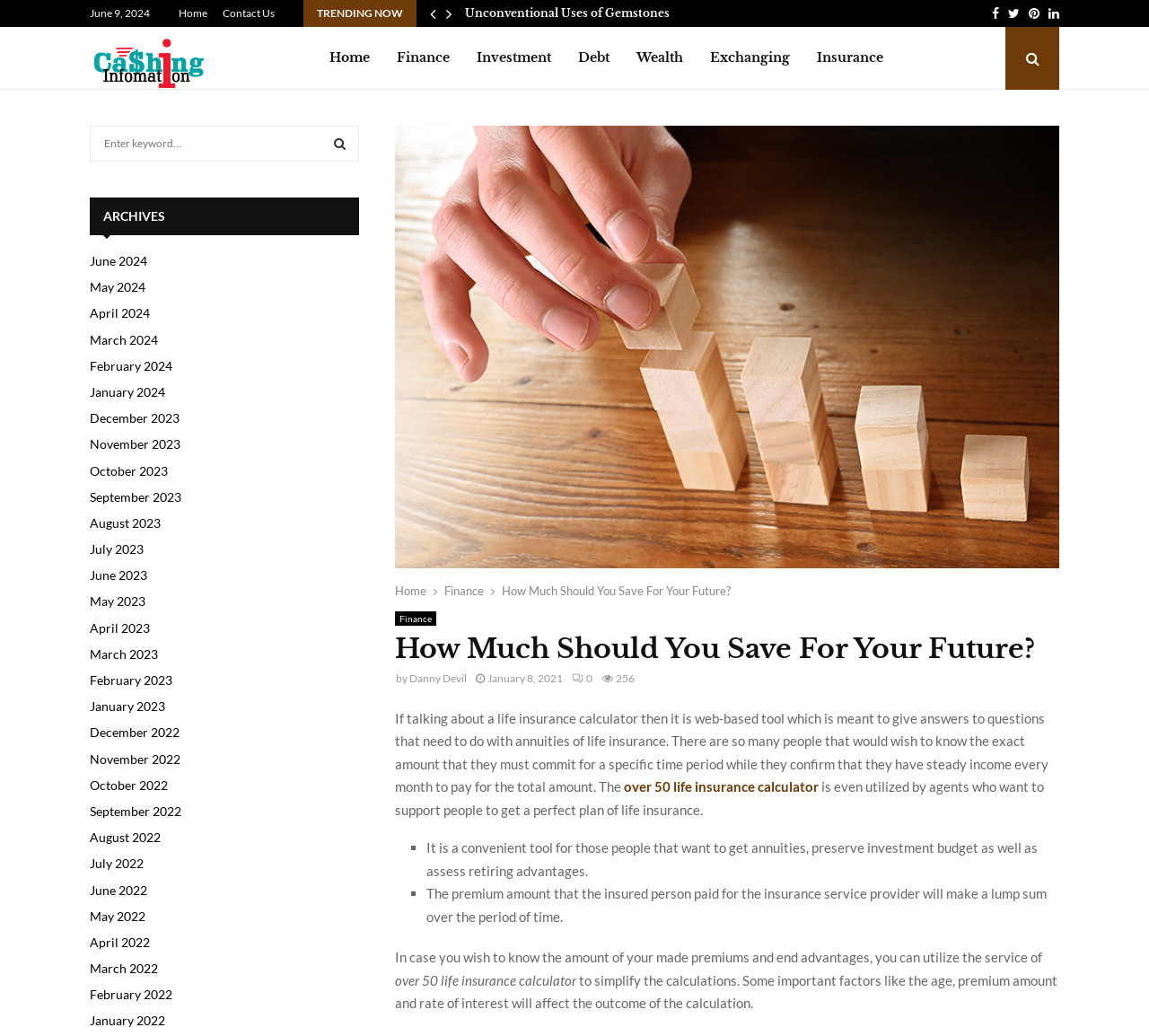Identify the bounding box coordinates for the UI element described by the following text: "Unconventional Uses of Gemstones". Provide the coordinates as four float numbers between 0 and 1, in the format [left, top, right, bottom].

[0.405, 0.006, 0.583, 0.019]